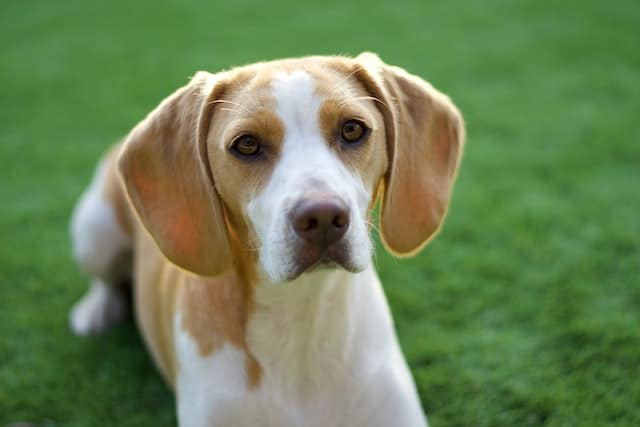Describe every significant element in the image thoroughly.

The image showcases a lively beagle dog resting on a lush green lawn. With its soft, cream-colored fur accented by warm tan patches, the beagle gazes attentively, displaying expressive brown eyes that reflect curiosity and playfulness. Its long, floppy ears frame its face, adding to its adorable appearance. The background features a well-maintained grass surface, emphasizing the outdoor setting and suggesting an atmosphere of relaxation and enjoyment. This image can beautifully complement an article about dog grooming and care, particularly highlighting tips for maintaining a healthy and shiny coat.